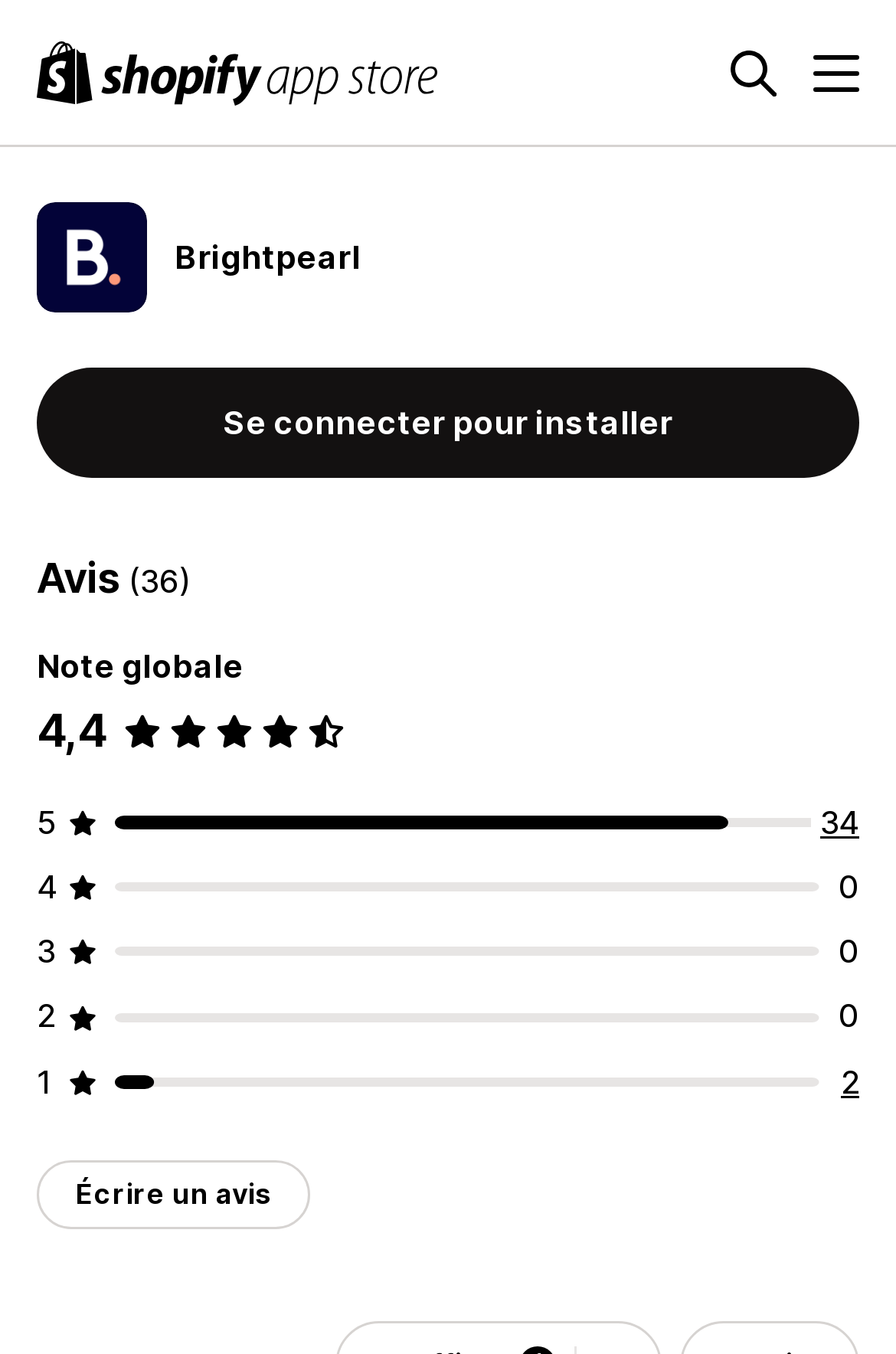Please determine the bounding box coordinates for the element that should be clicked to follow these instructions: "Click the 'Skip to content' link".

None